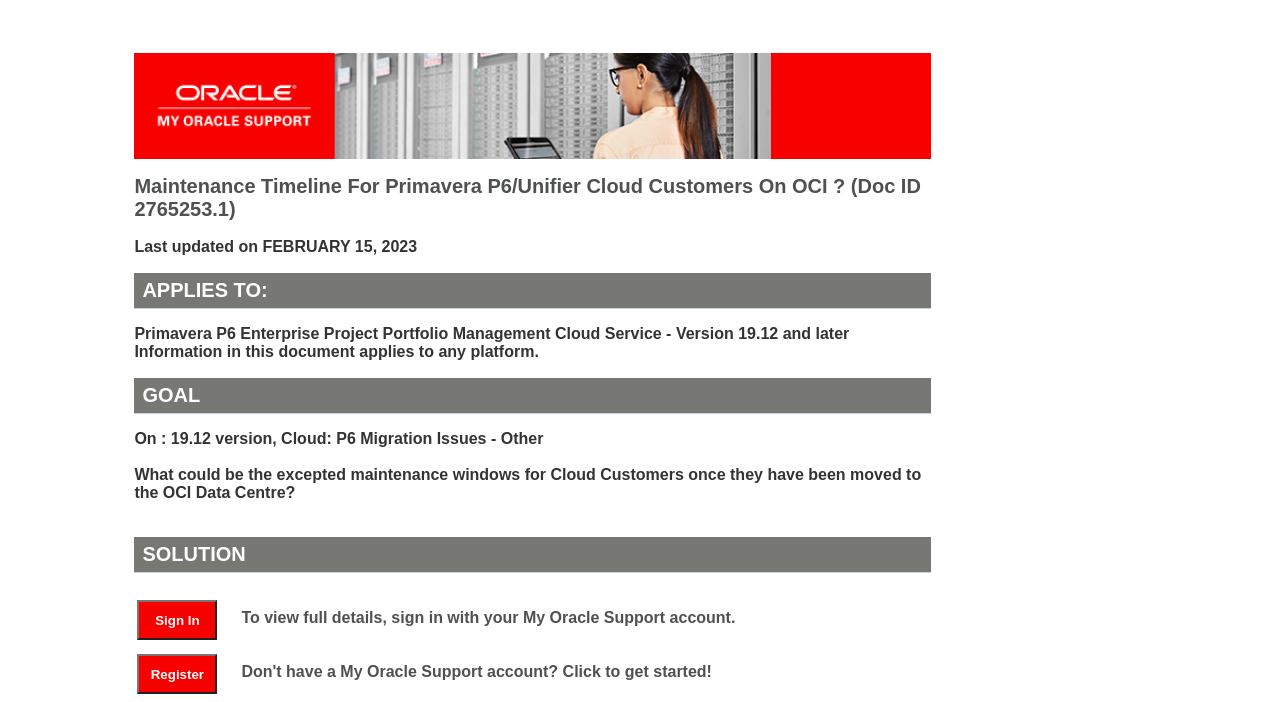What applies to this document?
Can you provide an in-depth and detailed response to the question?

The section 'APPLIES TO:' states that this document applies to 'Primavera P6 Enterprise Project Portfolio Management Cloud Service - Version 19.12 and later', which indicates the scope of this document.